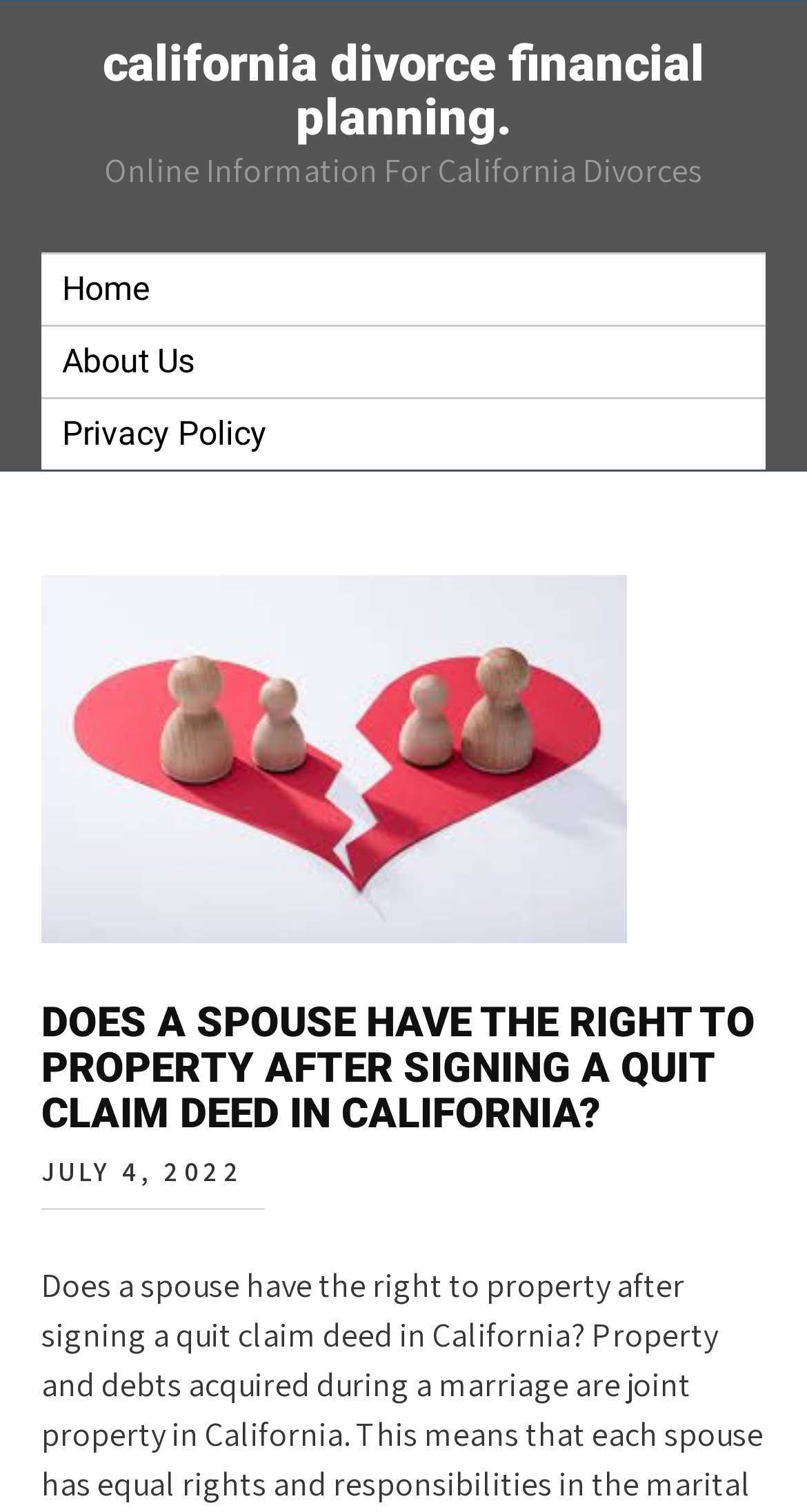Please answer the following query using a single word or phrase: 
How many paragraphs are in the article?

At least 1